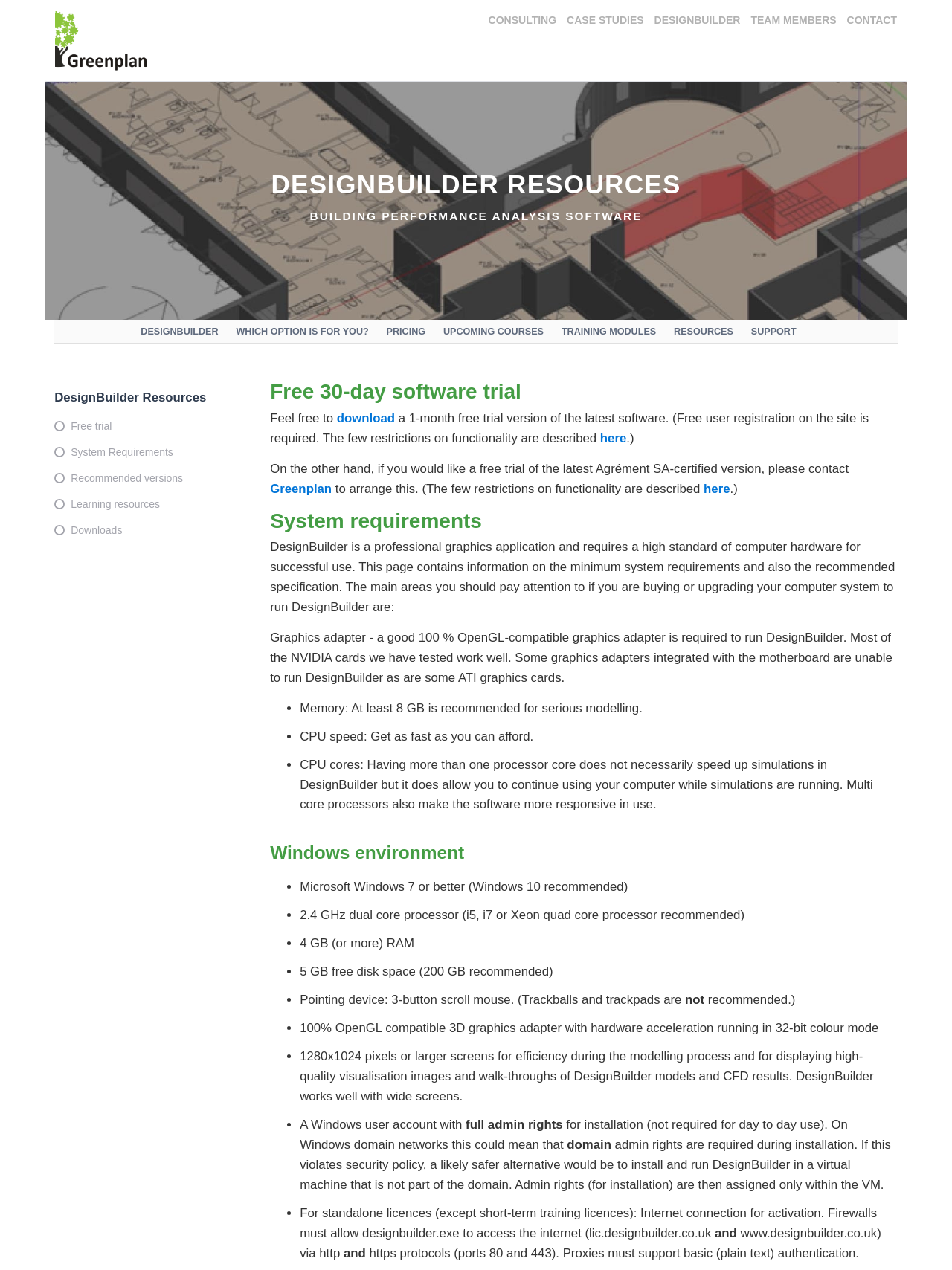Refer to the element description Upcoming Courses and identify the corresponding bounding box in the screenshot. Format the coordinates as (top-left x, top-left y, bottom-right x, bottom-right y) with values in the range of 0 to 1.

[0.466, 0.253, 0.571, 0.27]